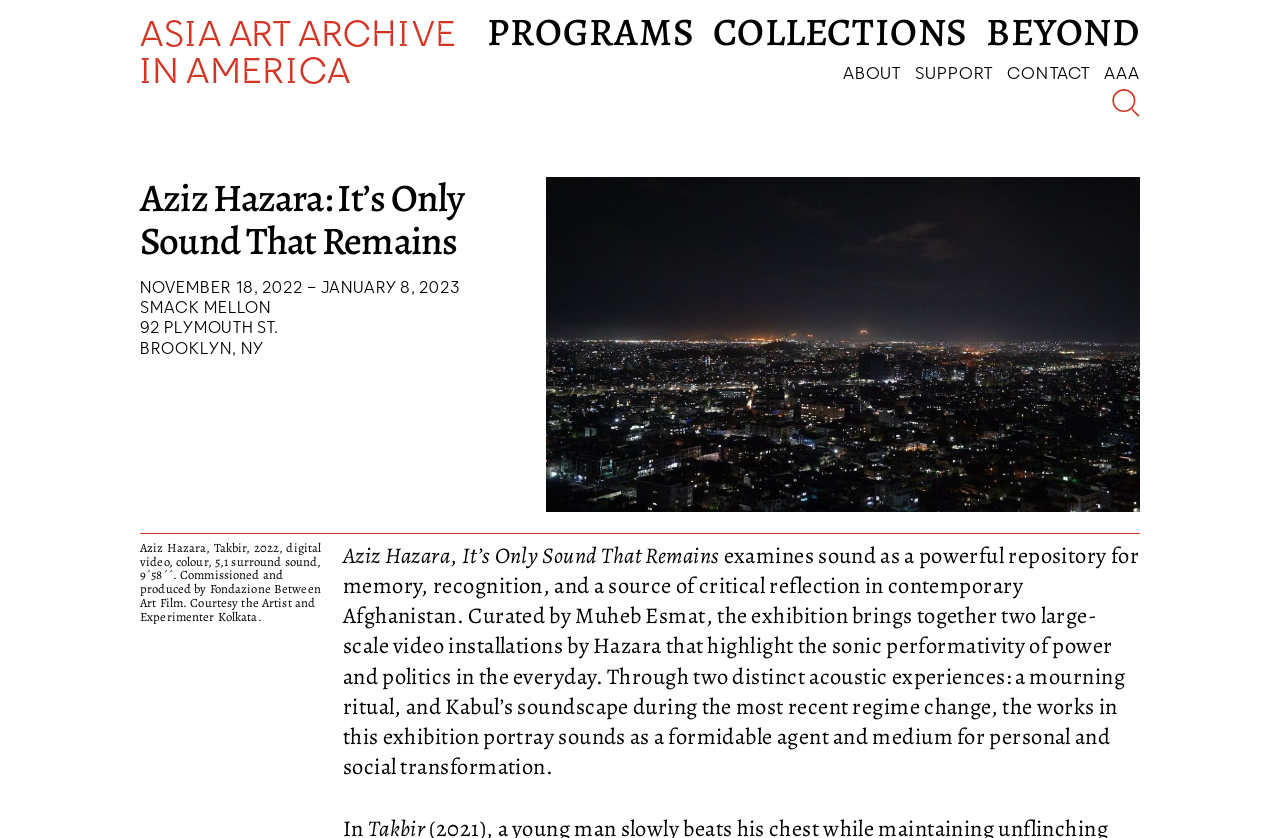Return the bounding box coordinates of the UI element that corresponds to this description: "Asia Art Archivein America". The coordinates must be given as four float numbers in the range of 0 and 1, [left, top, right, bottom].

[0.109, 0.014, 0.358, 0.11]